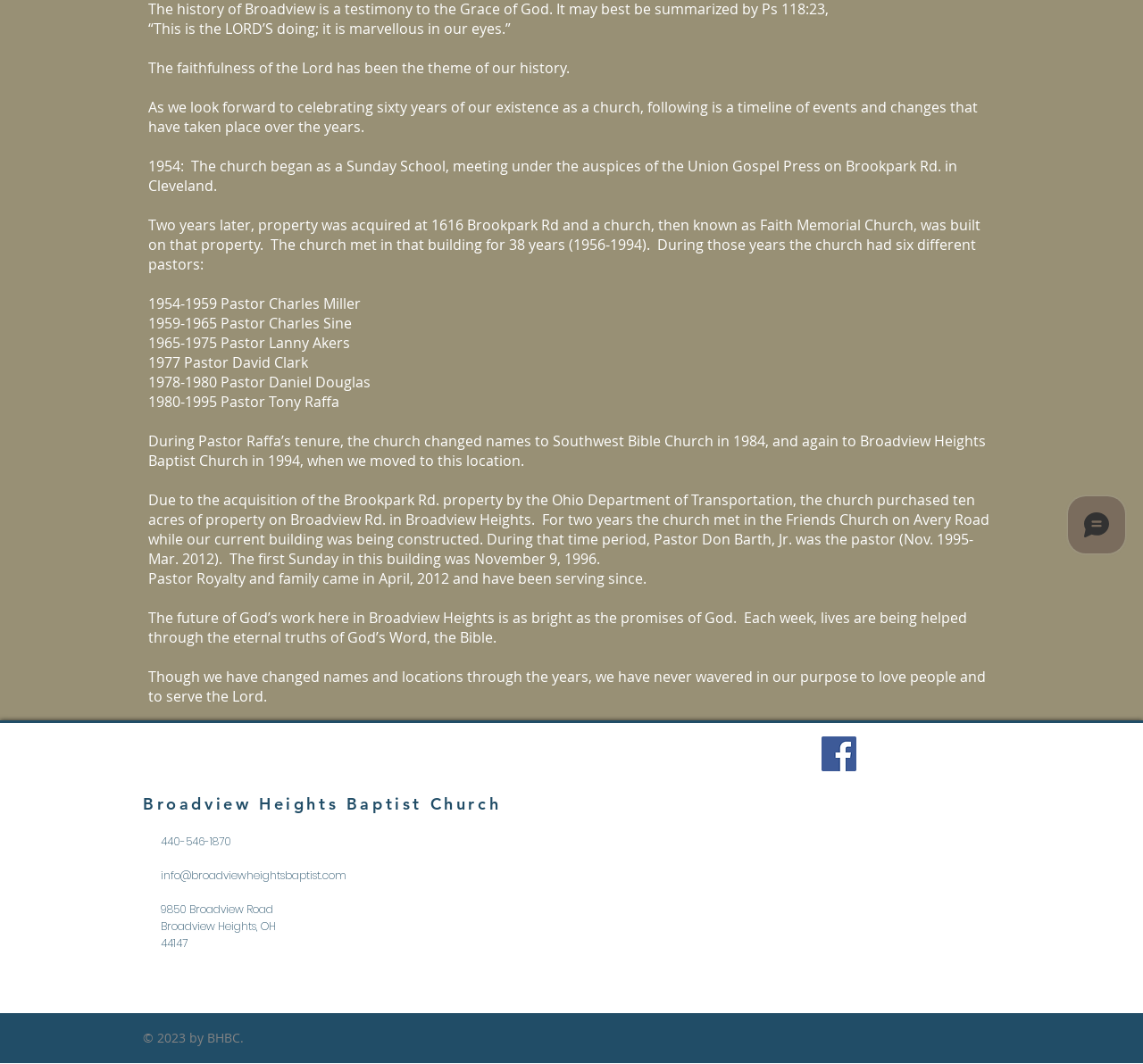Using the element description: "aria-label="Facebook Social Icon"", determine the bounding box coordinates. The coordinates should be in the format [left, top, right, bottom], with values between 0 and 1.

[0.719, 0.692, 0.749, 0.724]